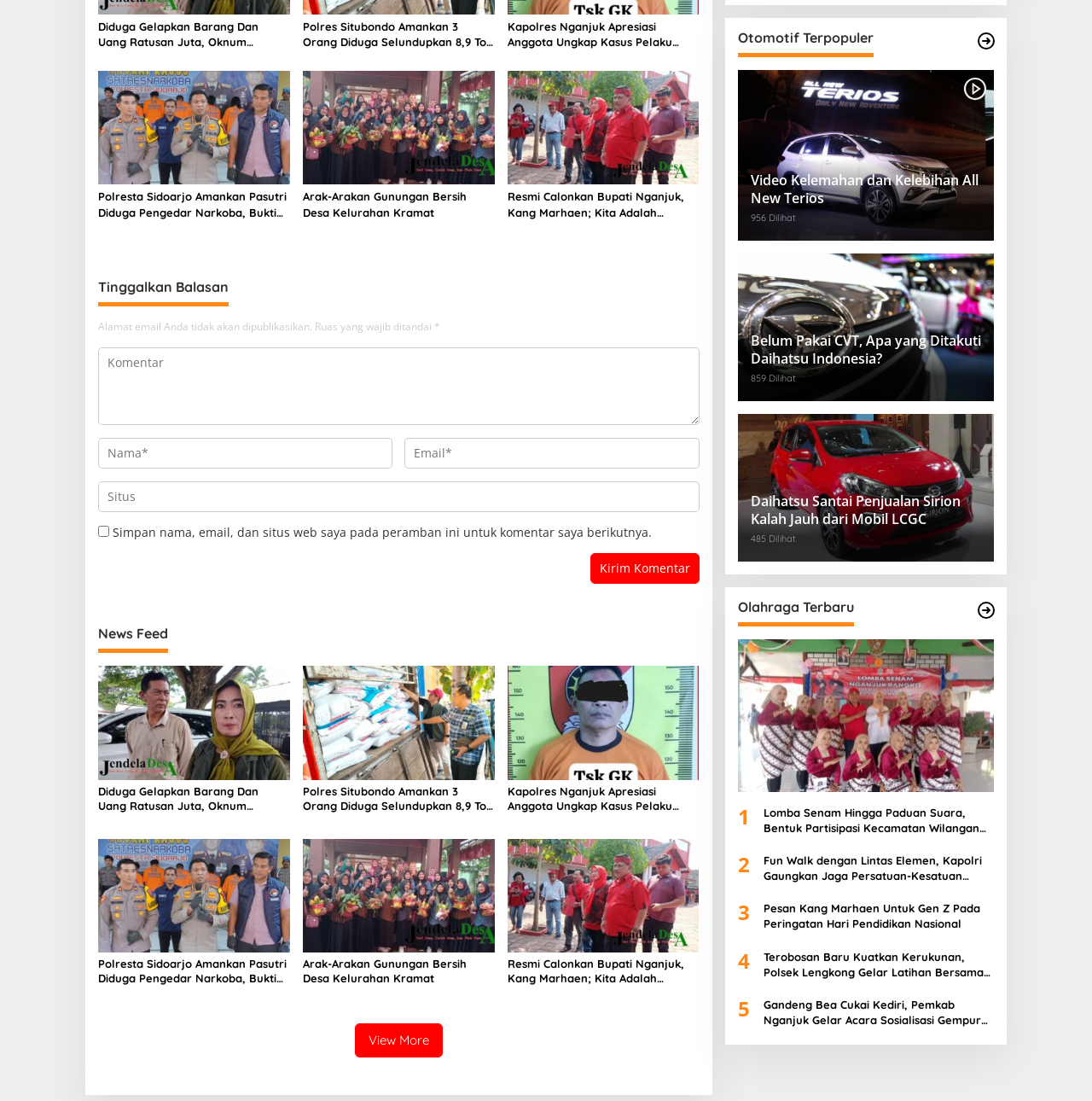Find and indicate the bounding box coordinates of the region you should select to follow the given instruction: "Click on the news about Polresta Sidoarjo".

[0.09, 0.648, 0.265, 0.663]